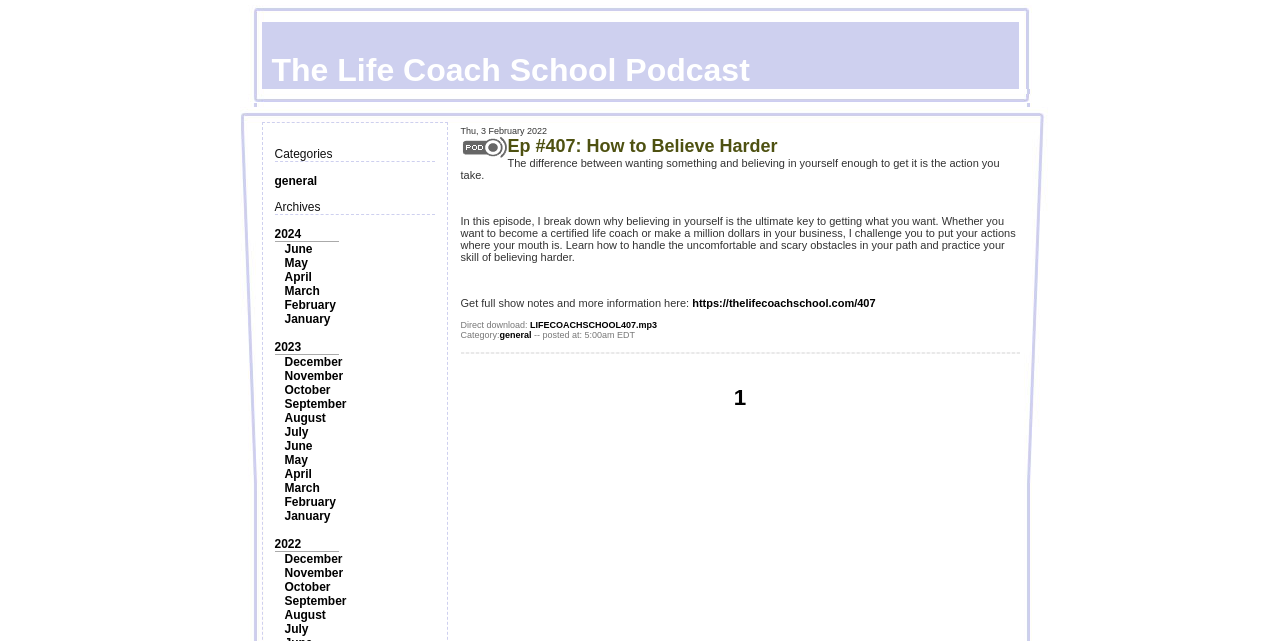Please pinpoint the bounding box coordinates for the region I should click to adhere to this instruction: "Click on the 'general' category".

[0.214, 0.271, 0.248, 0.293]